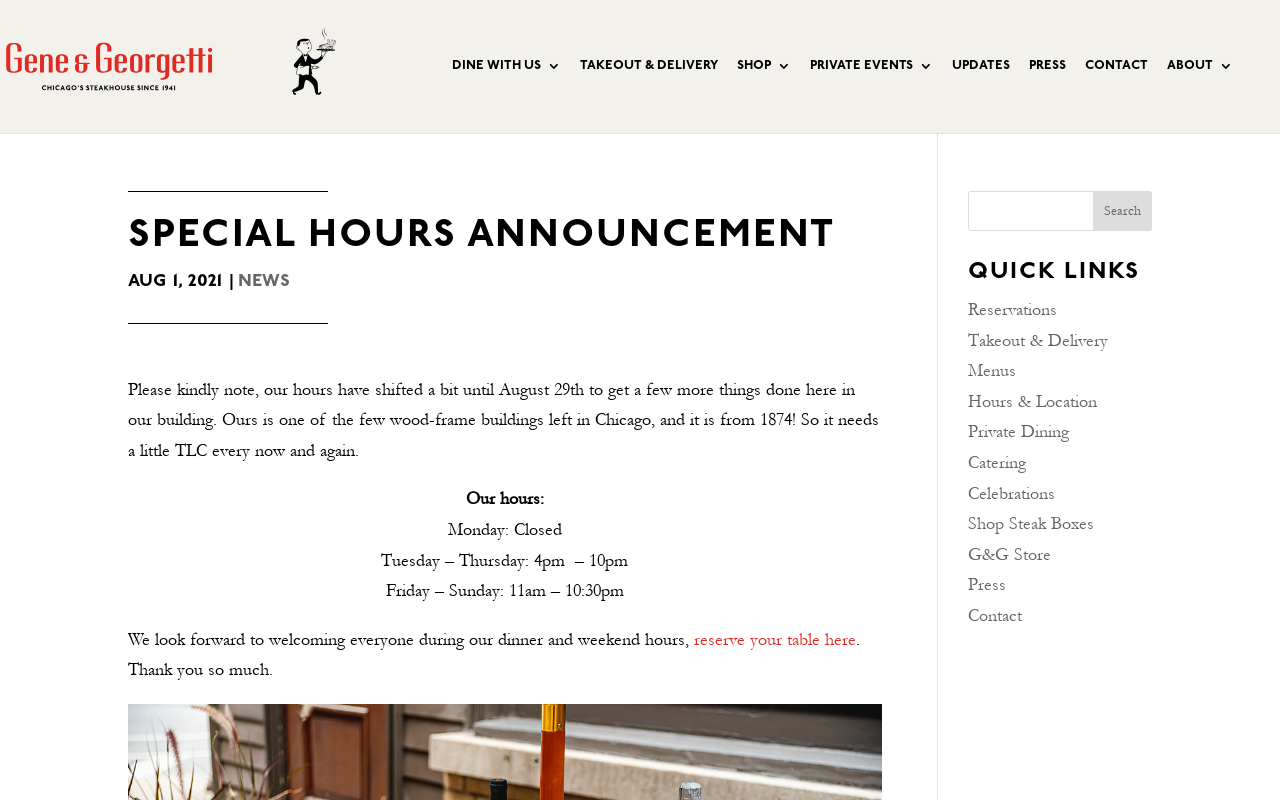Kindly provide the bounding box coordinates of the section you need to click on to fulfill the given instruction: "Click on the 'reserve your table here' link".

[0.542, 0.786, 0.669, 0.812]